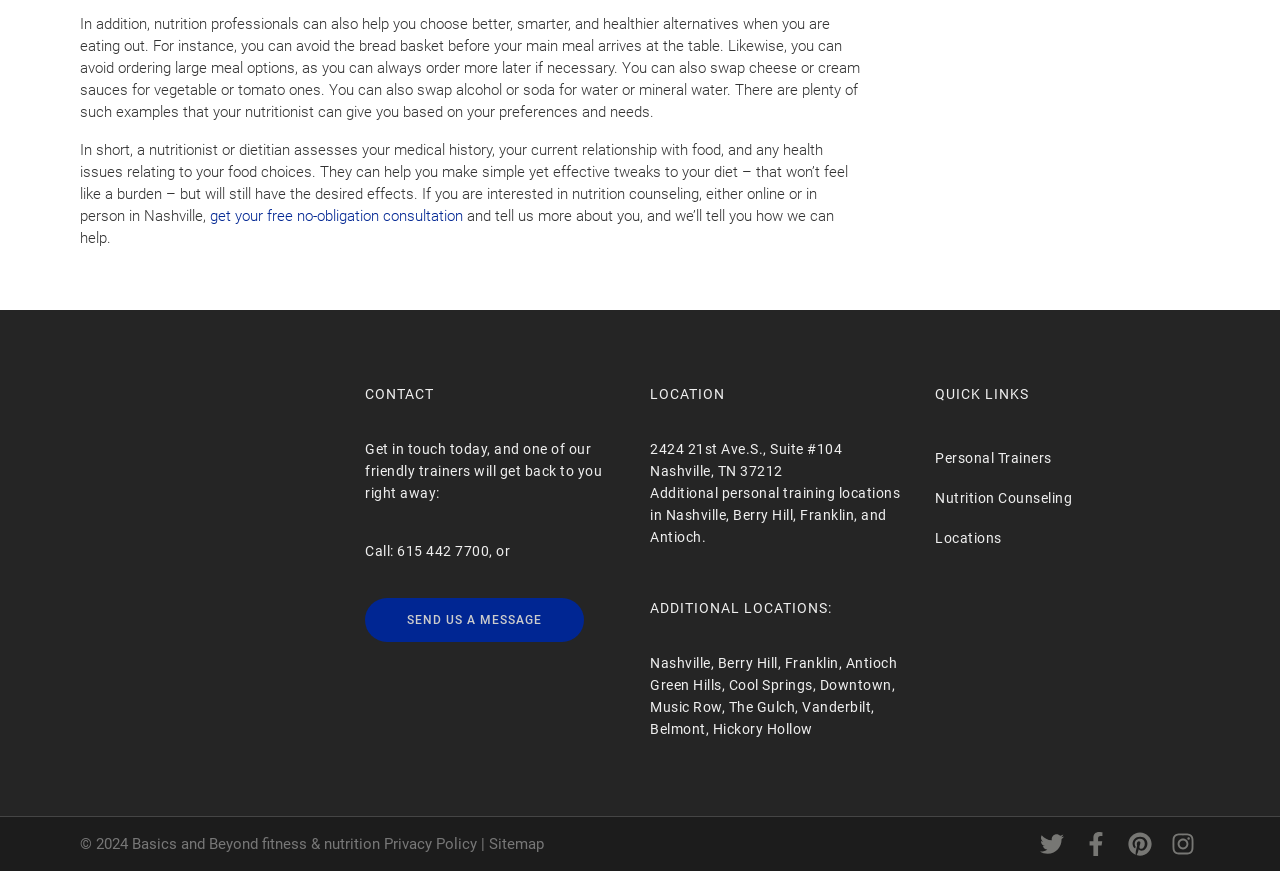Identify the bounding box coordinates of the region that should be clicked to execute the following instruction: "visit the nutrition counseling page".

[0.73, 0.549, 0.938, 0.595]